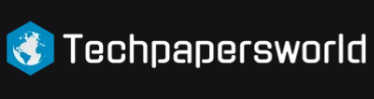What color is the font?
Provide a detailed answer to the question using information from the image.

The text 'Techpapersworld' is presented in a modern, bold white font, emphasizing clarity and professionalism, which suggests that the platform values simplicity and ease of readability.